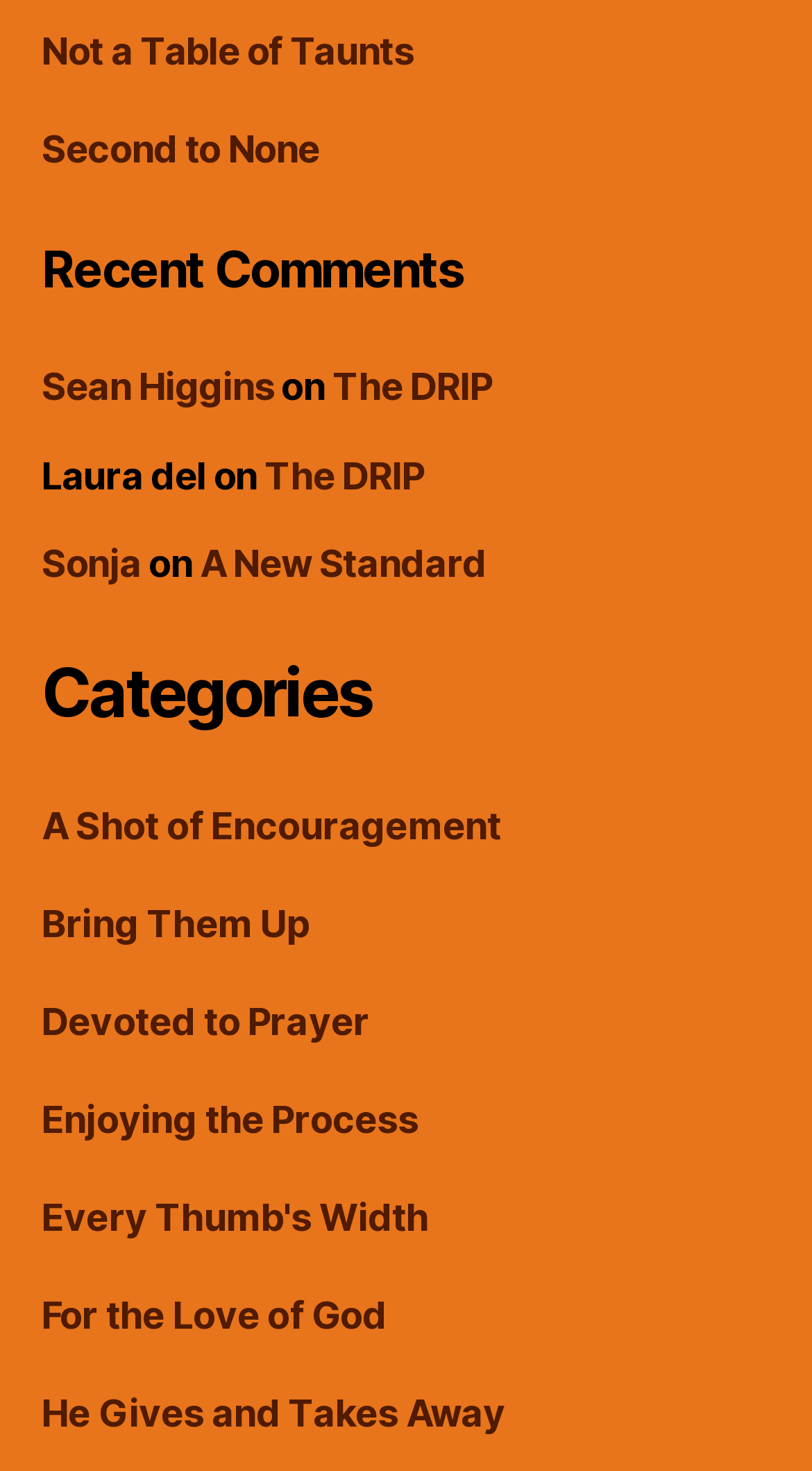Answer the question below using just one word or a short phrase: 
Who is the author of the first article?

Sean Higgins